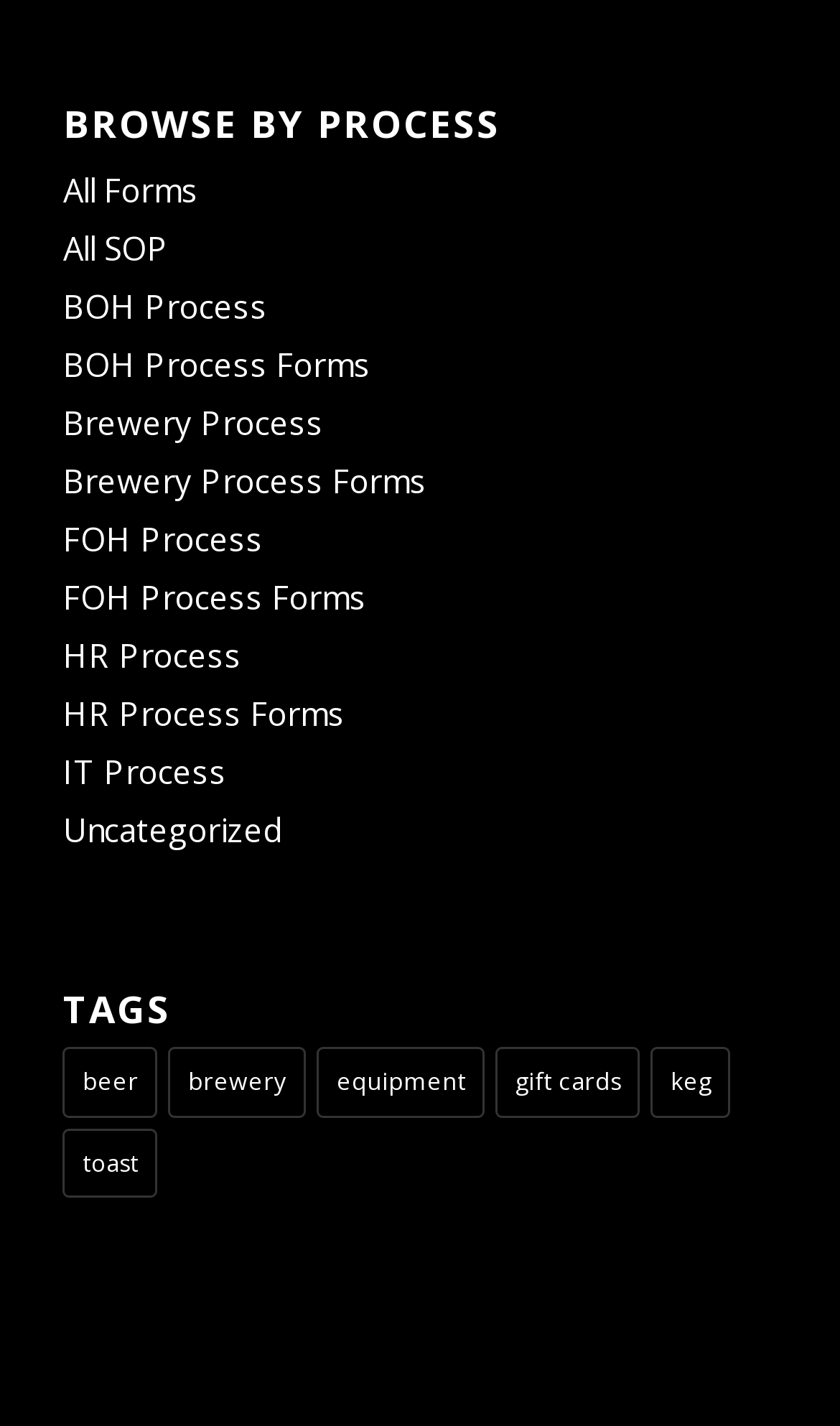What is the last process category listed?
Please use the image to provide a one-word or short phrase answer.

Uncategorized